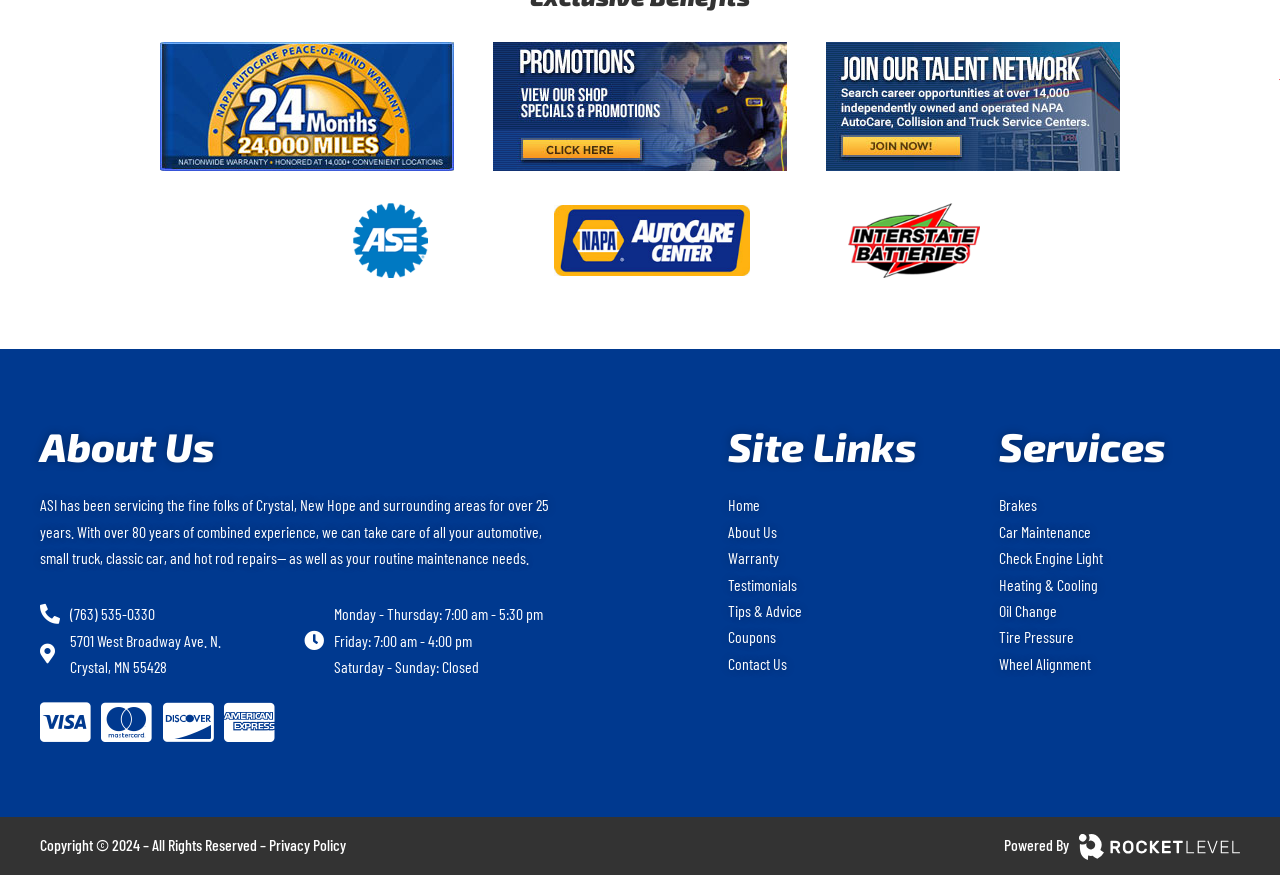Respond to the question below with a single word or phrase: What are the business hours on Friday?

7:00 am - 4:00 pm